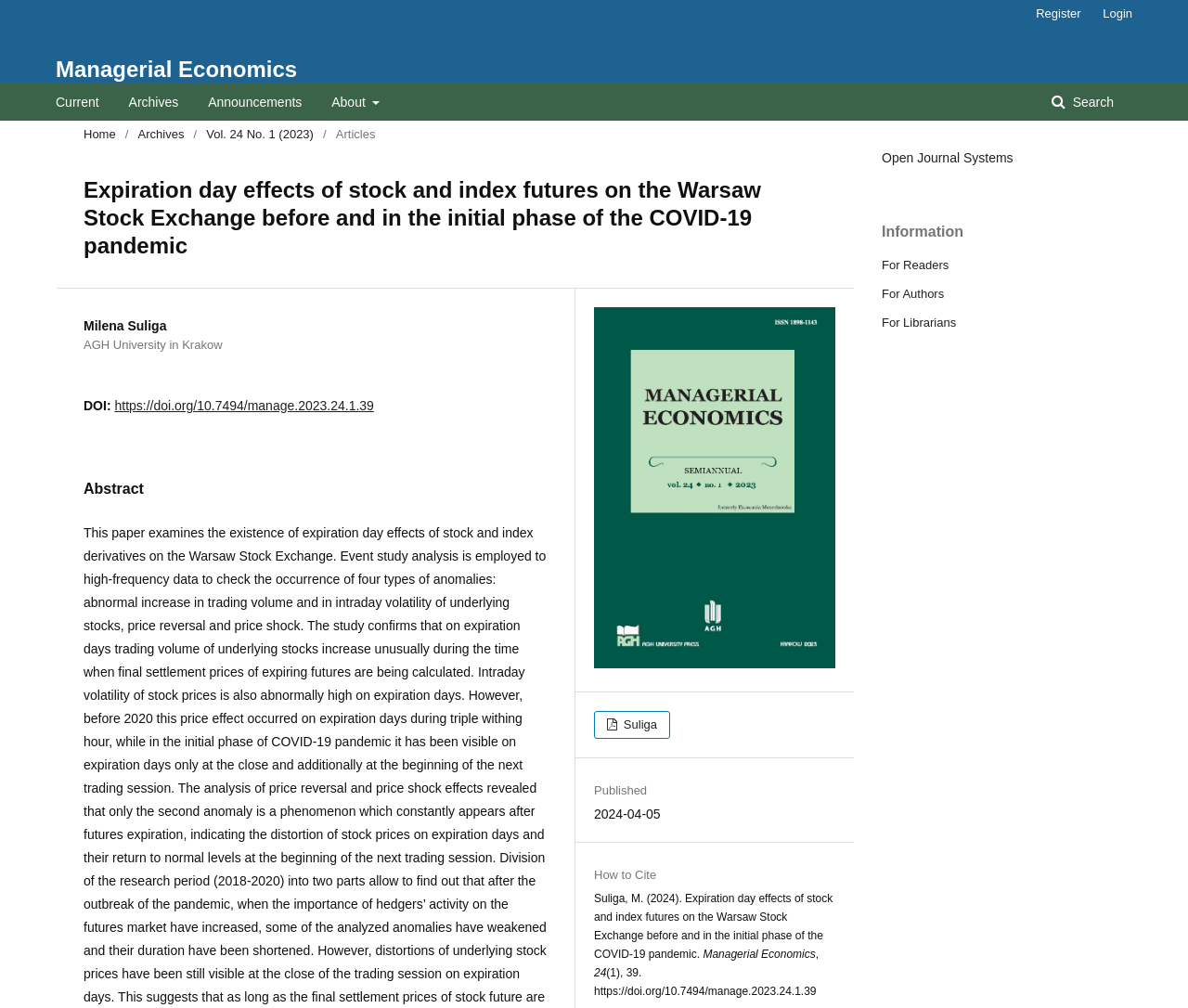Please provide a brief answer to the following inquiry using a single word or phrase:
What is the volume and issue number of the journal?

Vol. 24 No. 1 (2023)